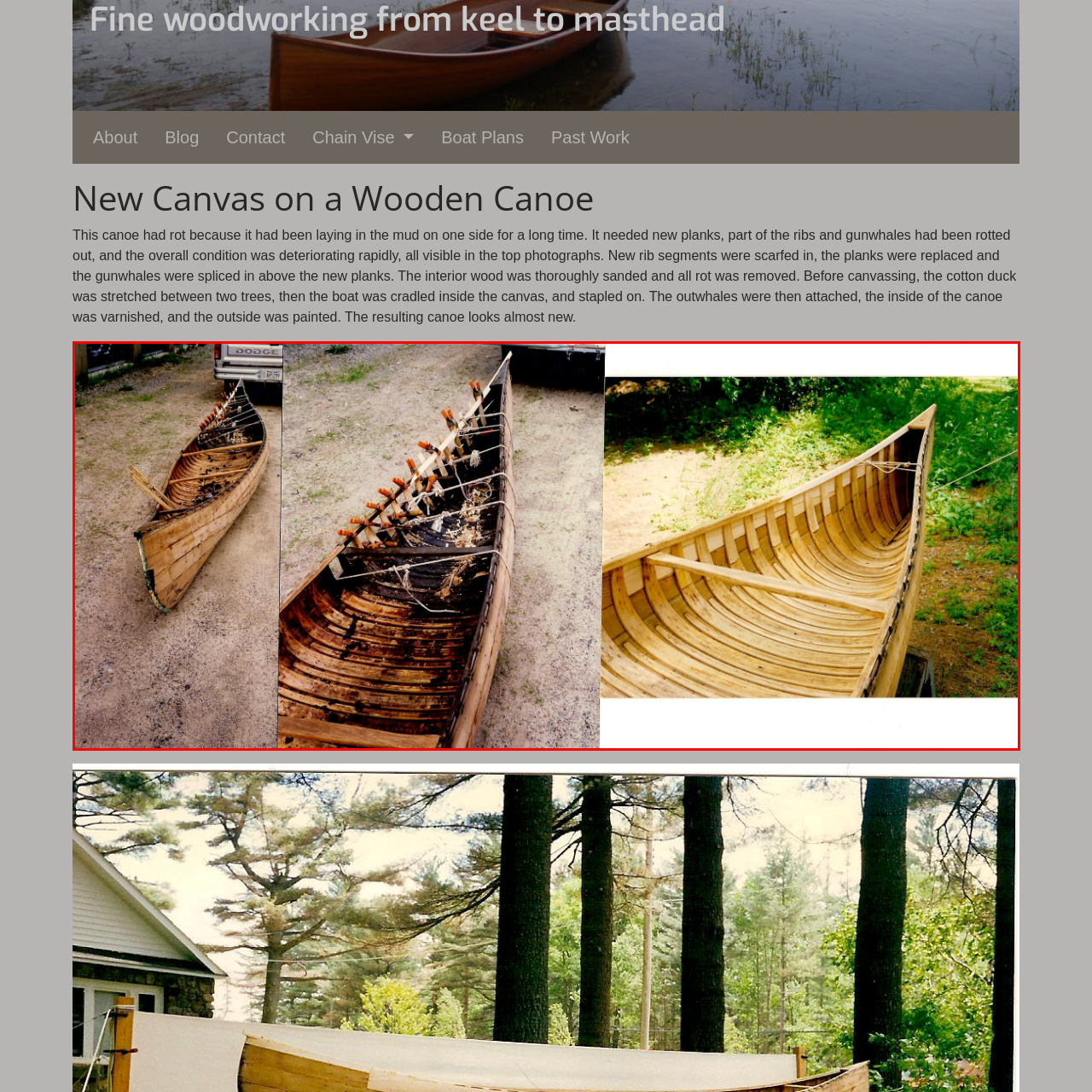Craft a detailed explanation of the image surrounded by the red outline.

The image showcases a wooden canoe in various stages of restoration and construction. The left side presents a view of the canoe's interior, highlighting the details of the rib structure and the weathered wood, which indicates prior rot and decay from laying on the mud. Visible are the clamps and construction materials, suggesting ongoing repairs. The center section offers a close-up of the ribs and repairs, illustrating the craftsmanship involved in the restoration process. To the right, the canoe is depicted in a more finished state, showing the smooth, newly varnished wooden interior and the gentle curve of the hull, framed by the natural greenery around it. This transformation reflects the dedication and skill that goes into reviving traditional wooden boats, showcasing both the challenges and rewards of fine woodworking.